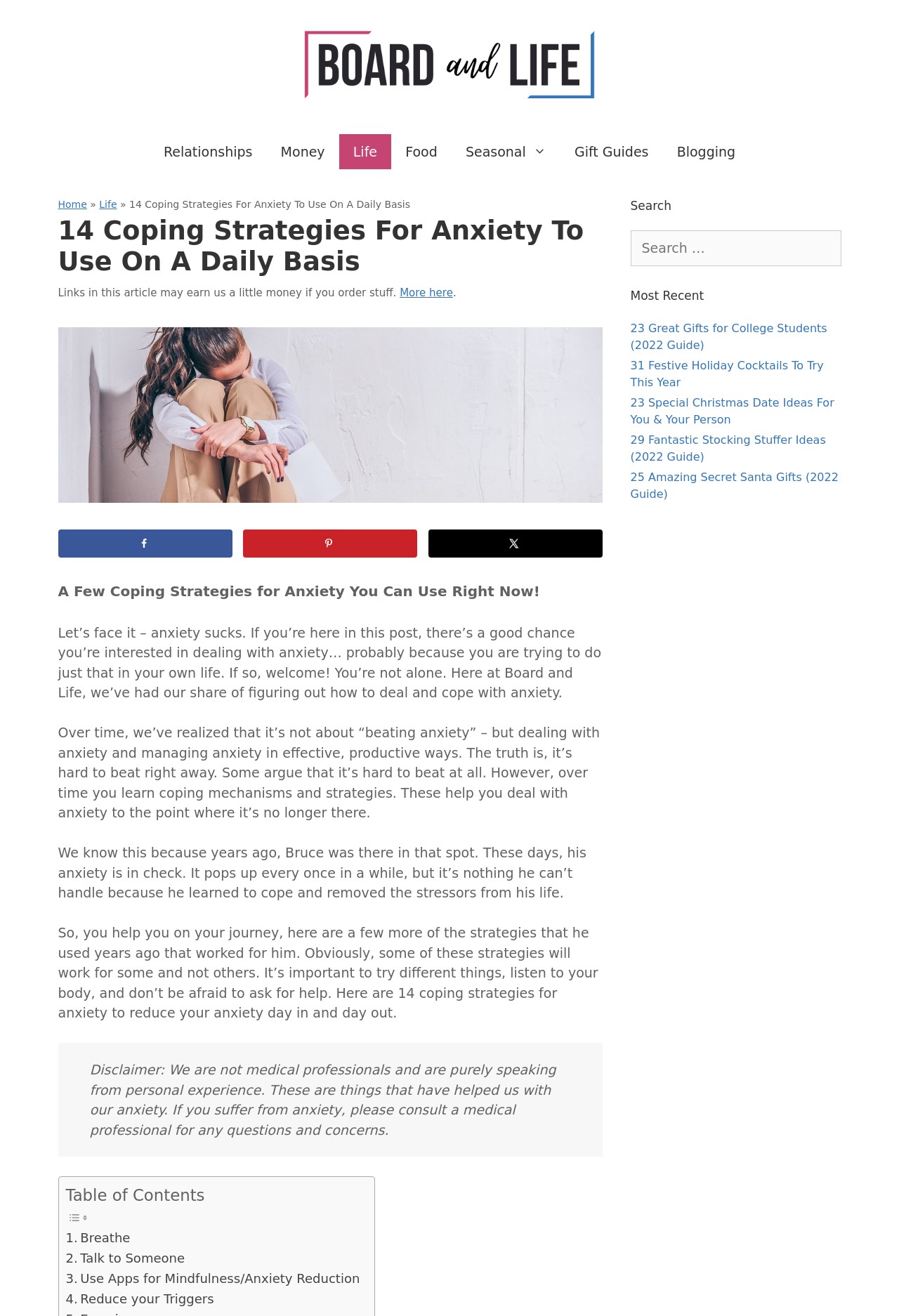How many coping strategies are mentioned in the article?
Based on the visual, give a brief answer using one word or a short phrase.

14